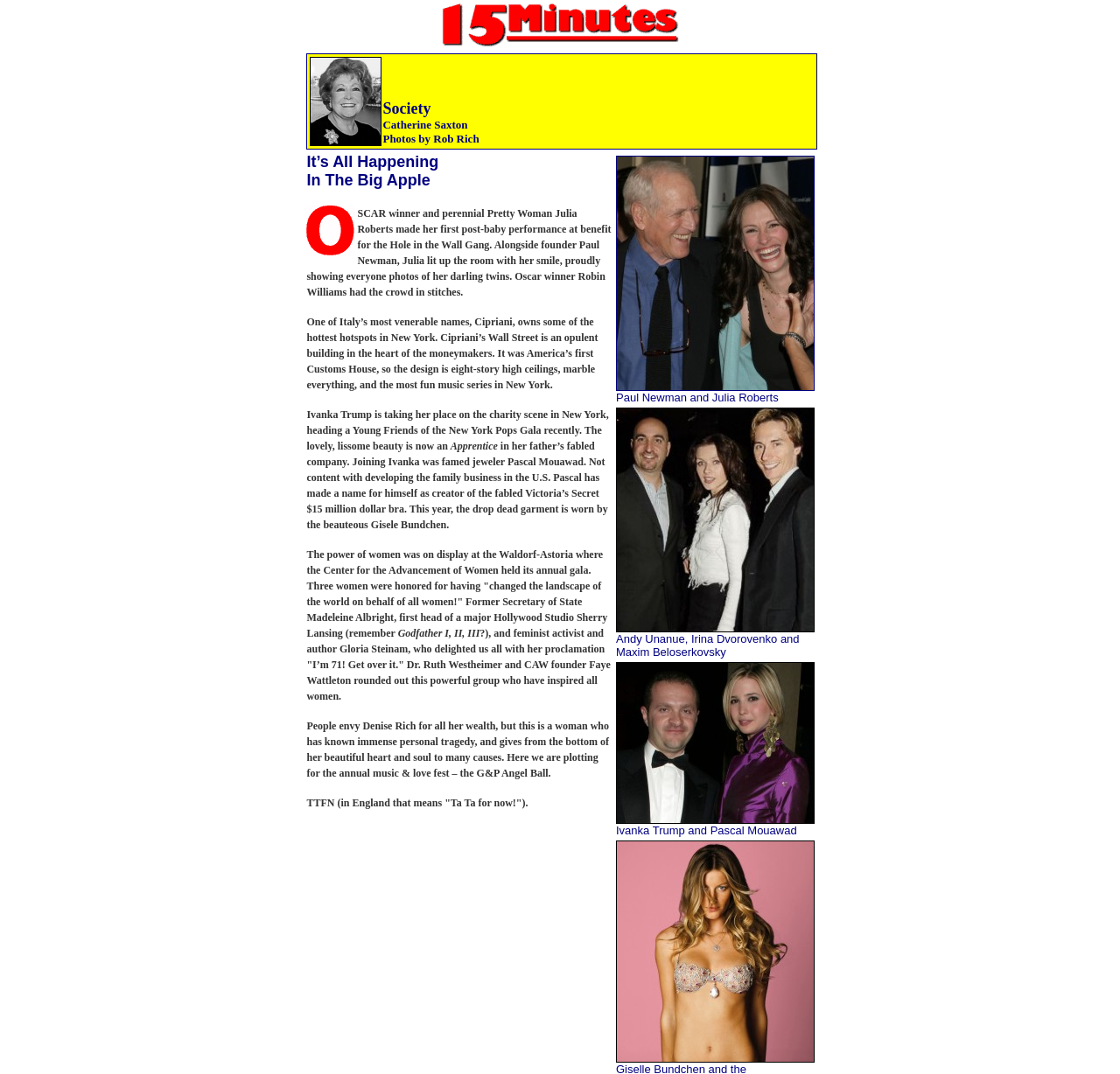Reply to the question with a brief word or phrase: What is the name of the charity organization founded by Paul Newman?

Hole in the Wall Gang